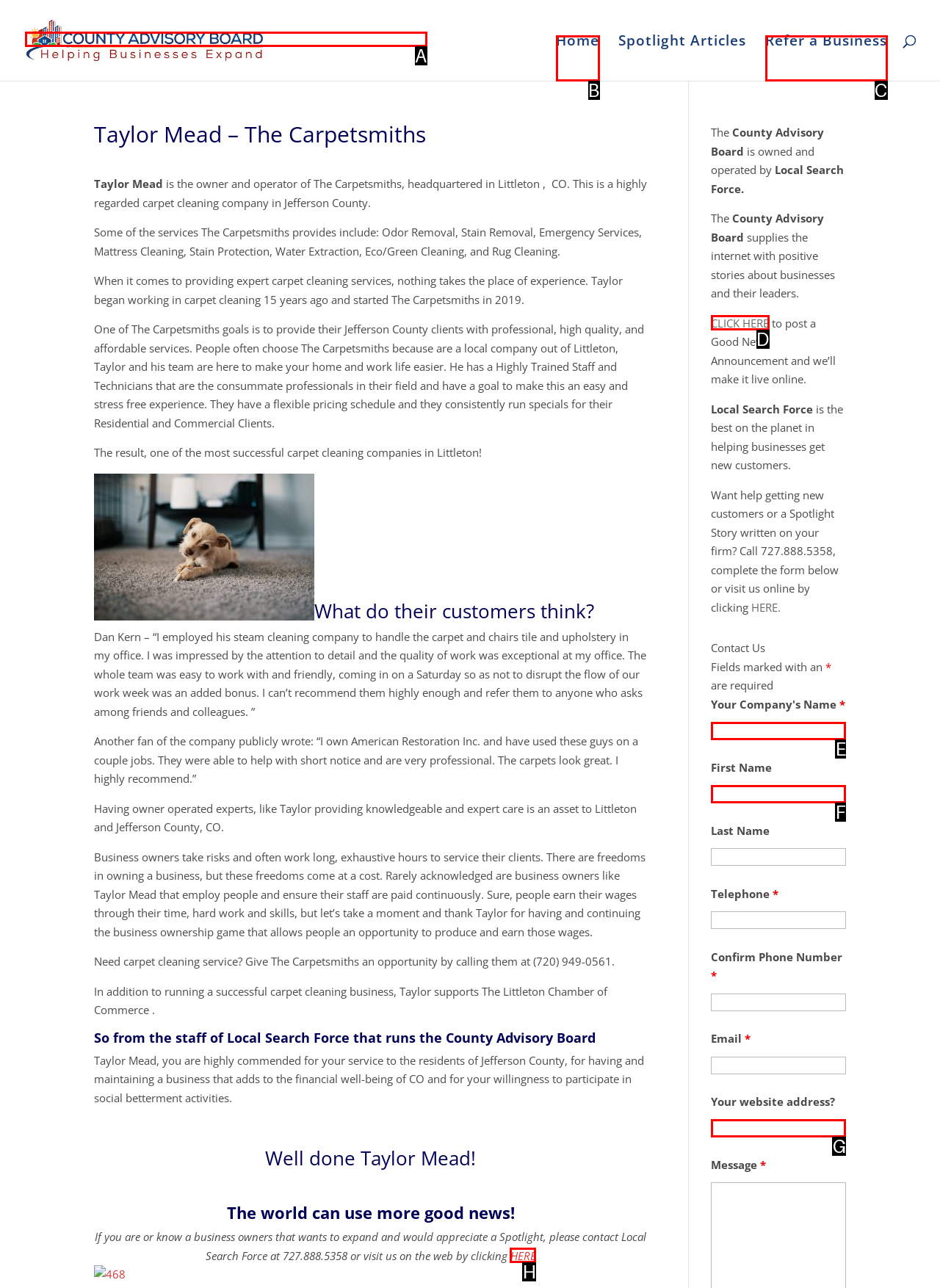Determine which option matches the element description: alt="County Advisory Board"
Answer using the letter of the correct option.

A